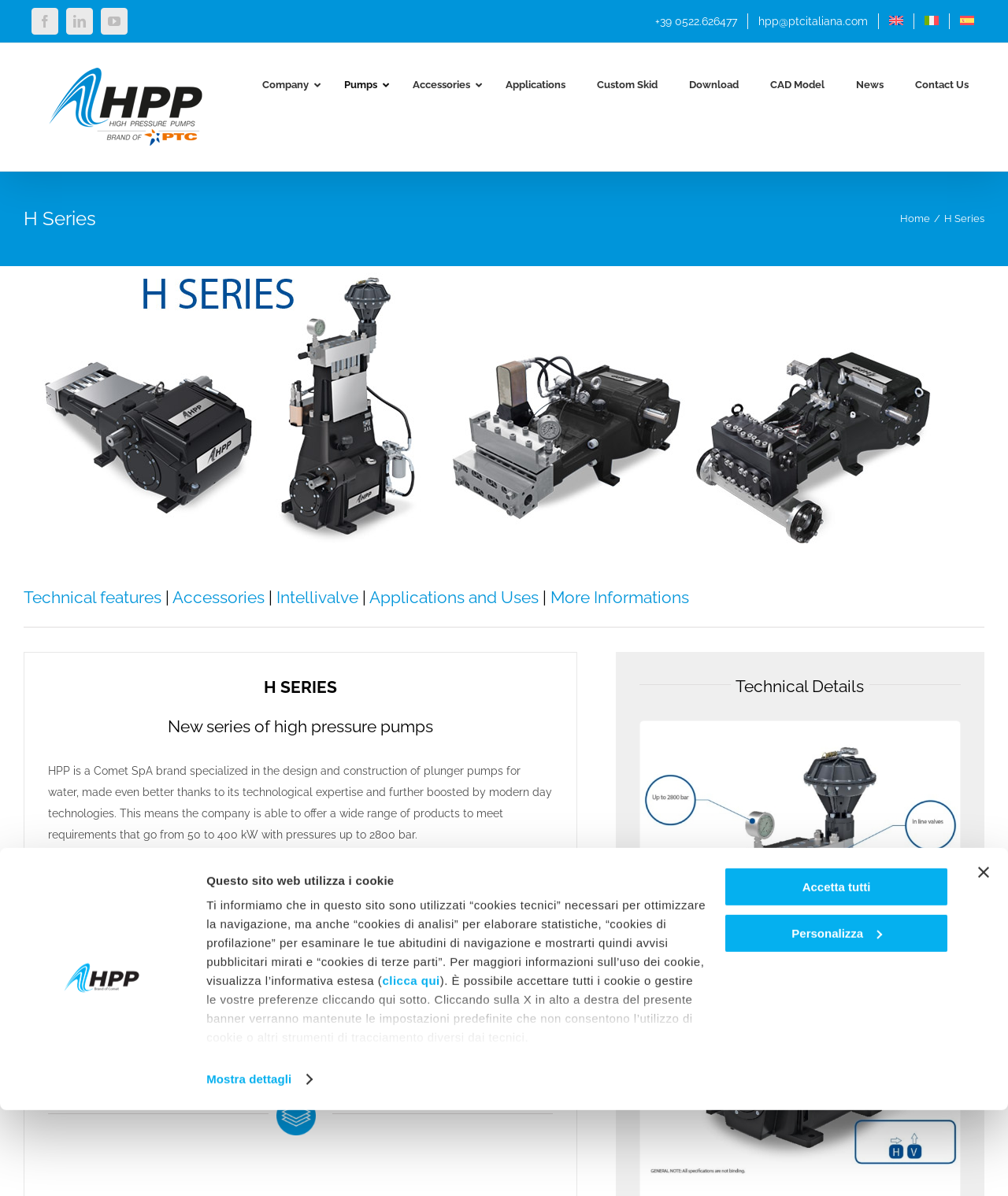Pinpoint the bounding box coordinates of the element to be clicked to execute the instruction: "View the H SERIES technical details".

[0.635, 0.603, 0.952, 0.613]